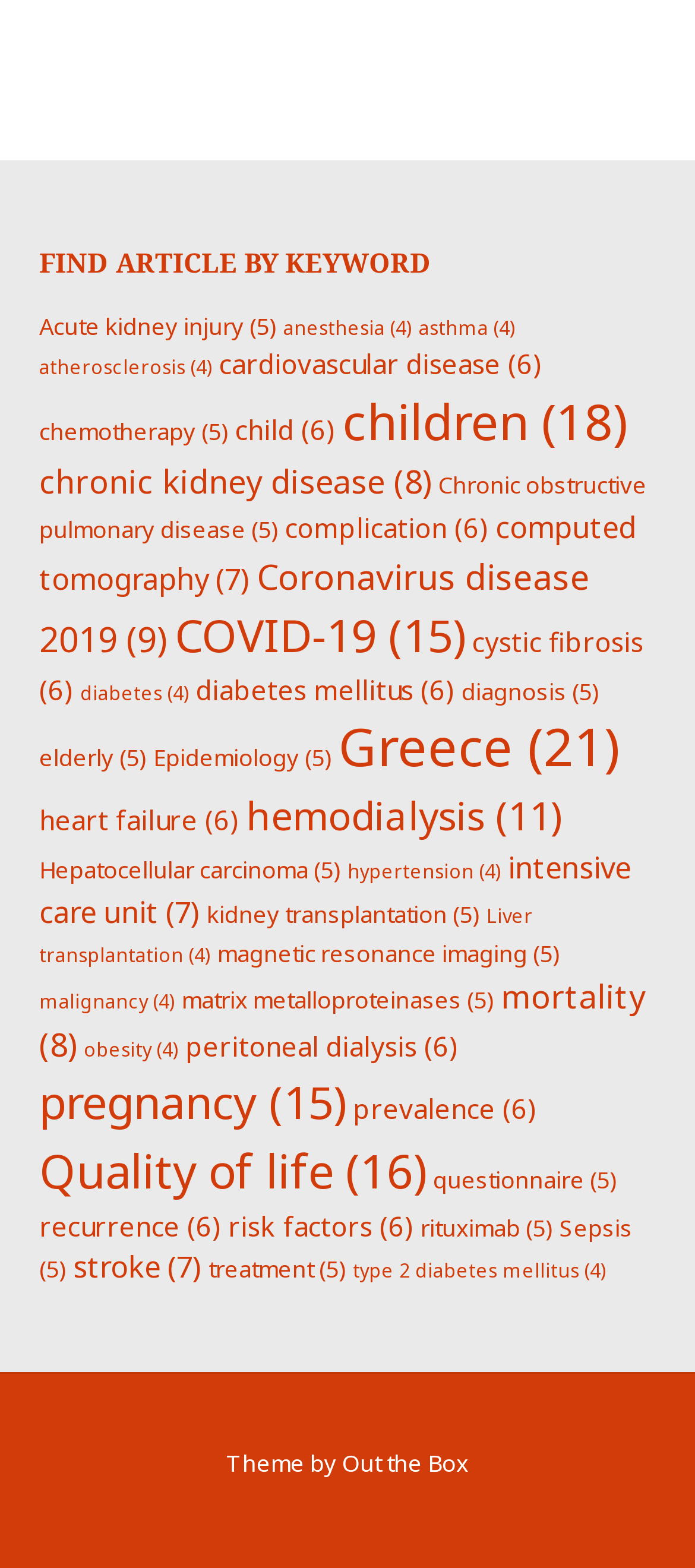Please provide a detailed answer to the question below by examining the image:
What is the most popular topic on the webpage?

Based on the number of items associated with each topic, COVID-19 appears to be the most popular topic on the webpage, with 15 items related to it.